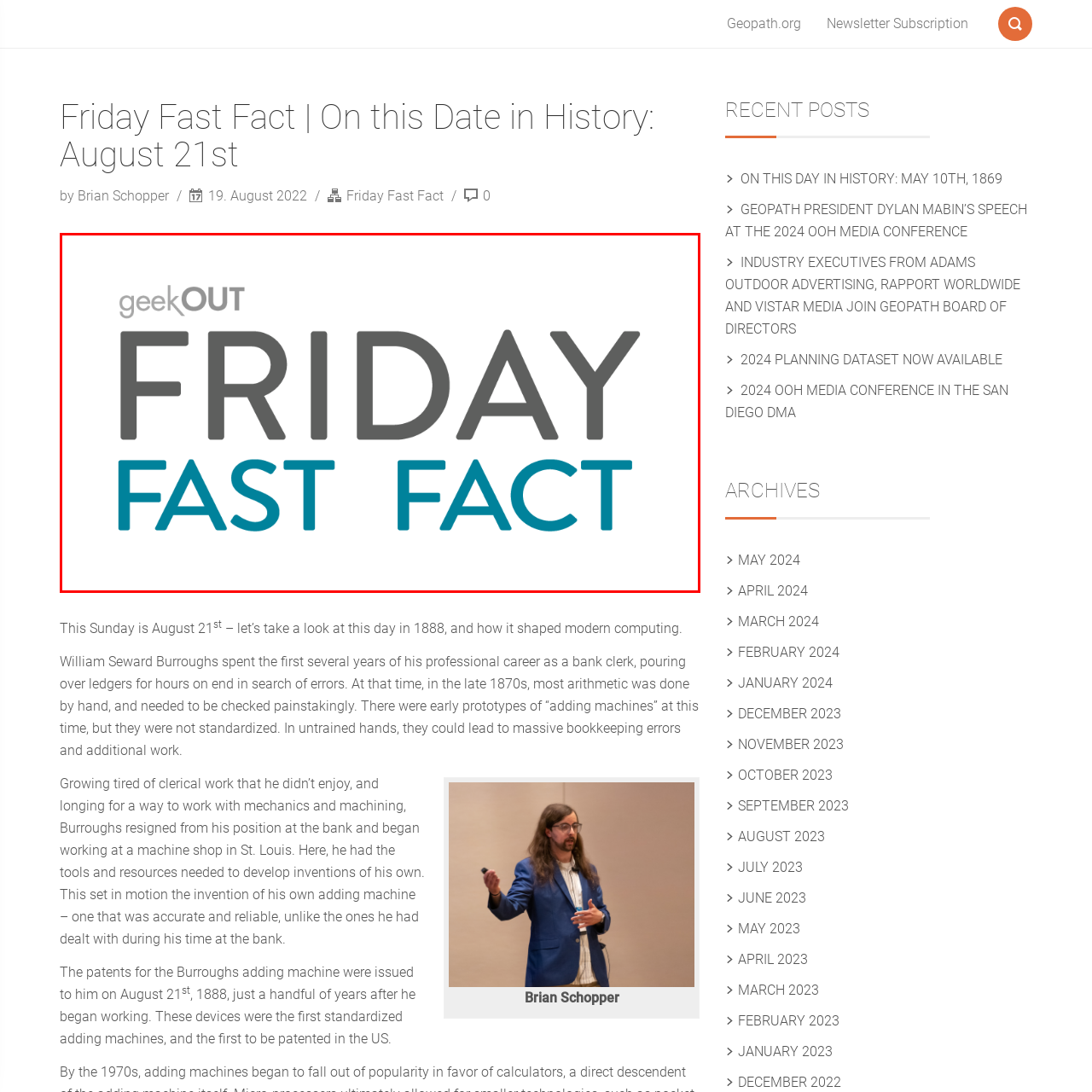What is the purpose of this graphic?
Analyze the image segment within the red bounding box and respond to the question using a single word or brief phrase.

visual introduction